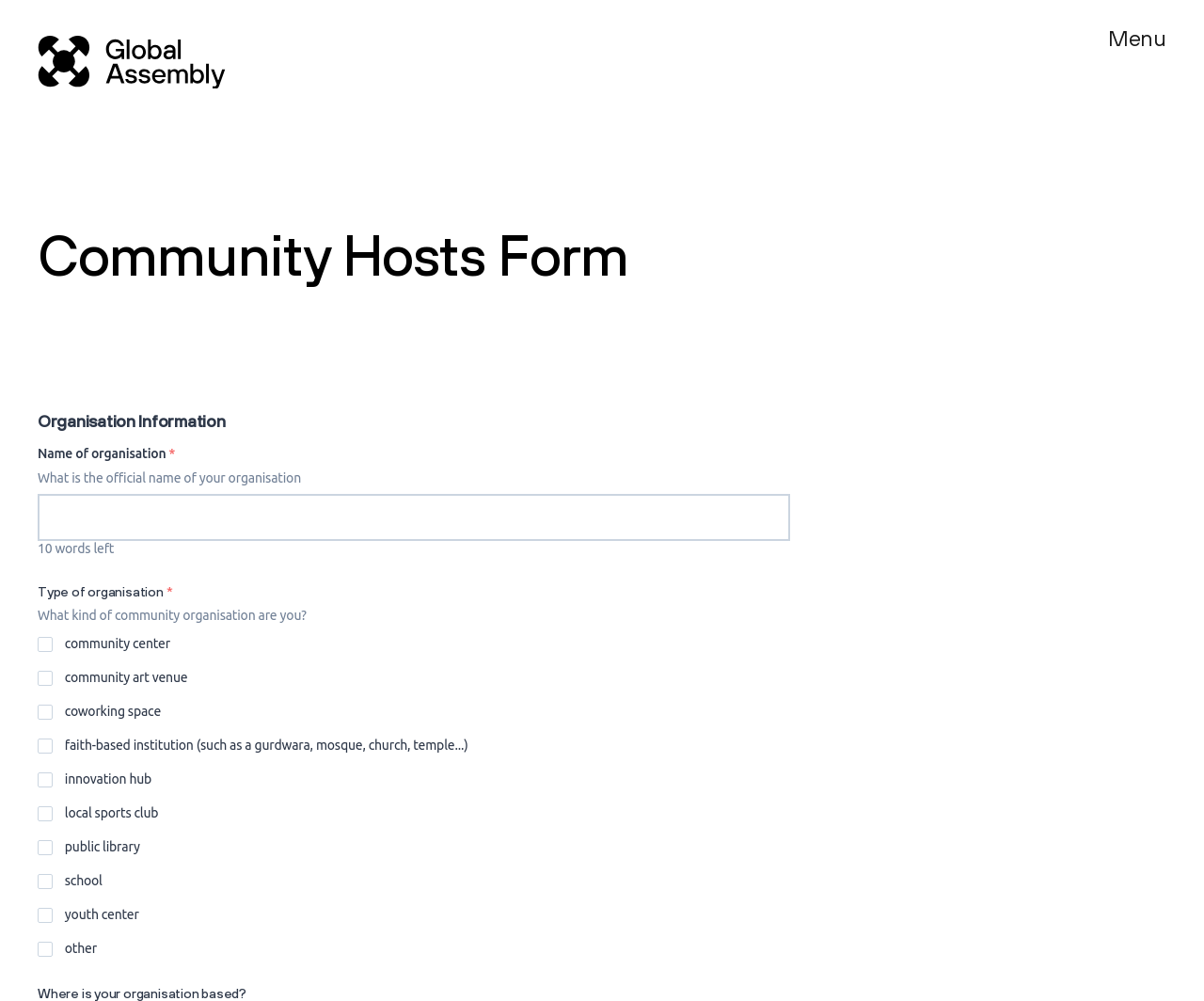Is the 'Menu' checkbox checked by default?
Look at the image and answer the question with a single word or phrase.

No